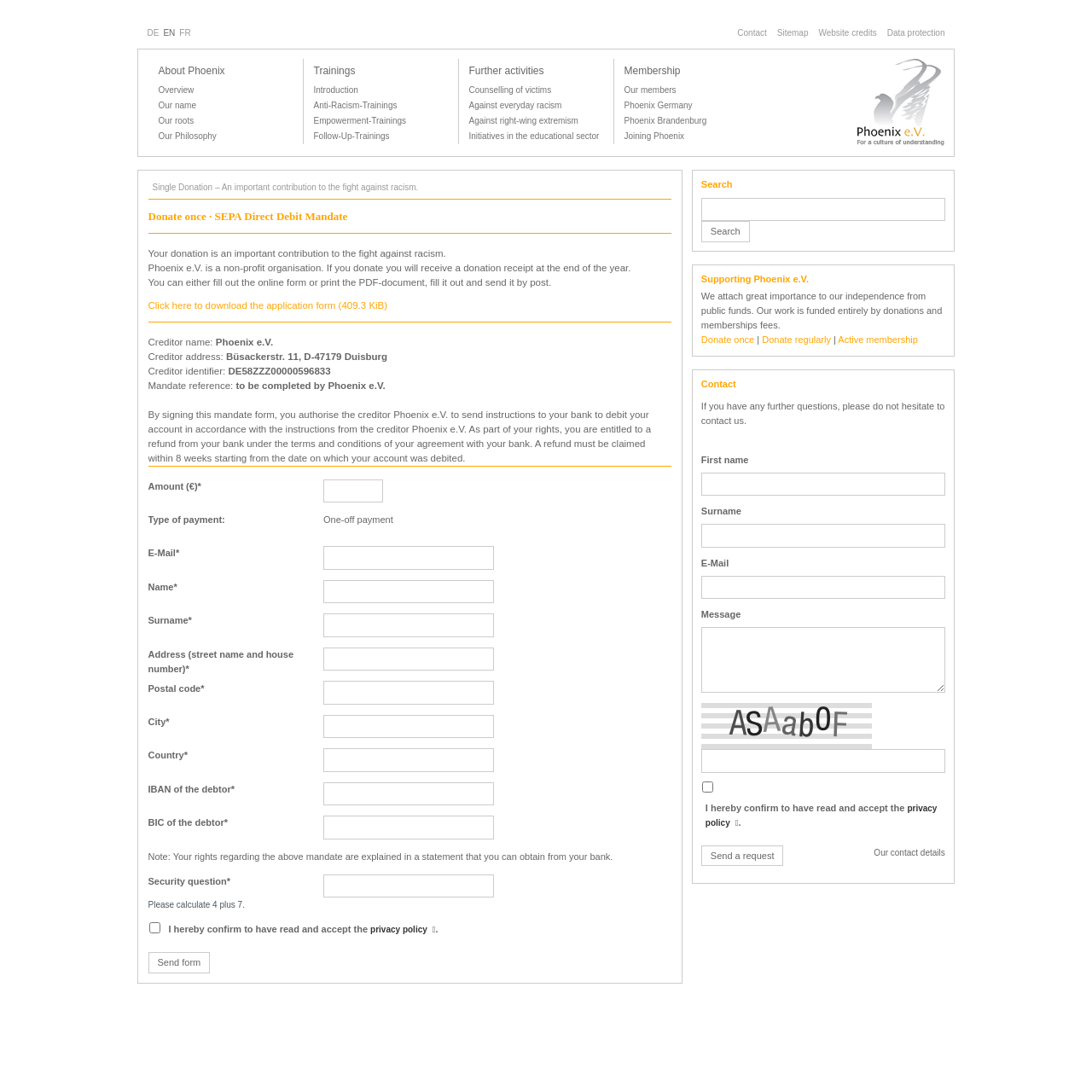Determine the bounding box coordinates of the clickable region to follow the instruction: "Fill in E-Mail".

[0.296, 0.5, 0.452, 0.522]